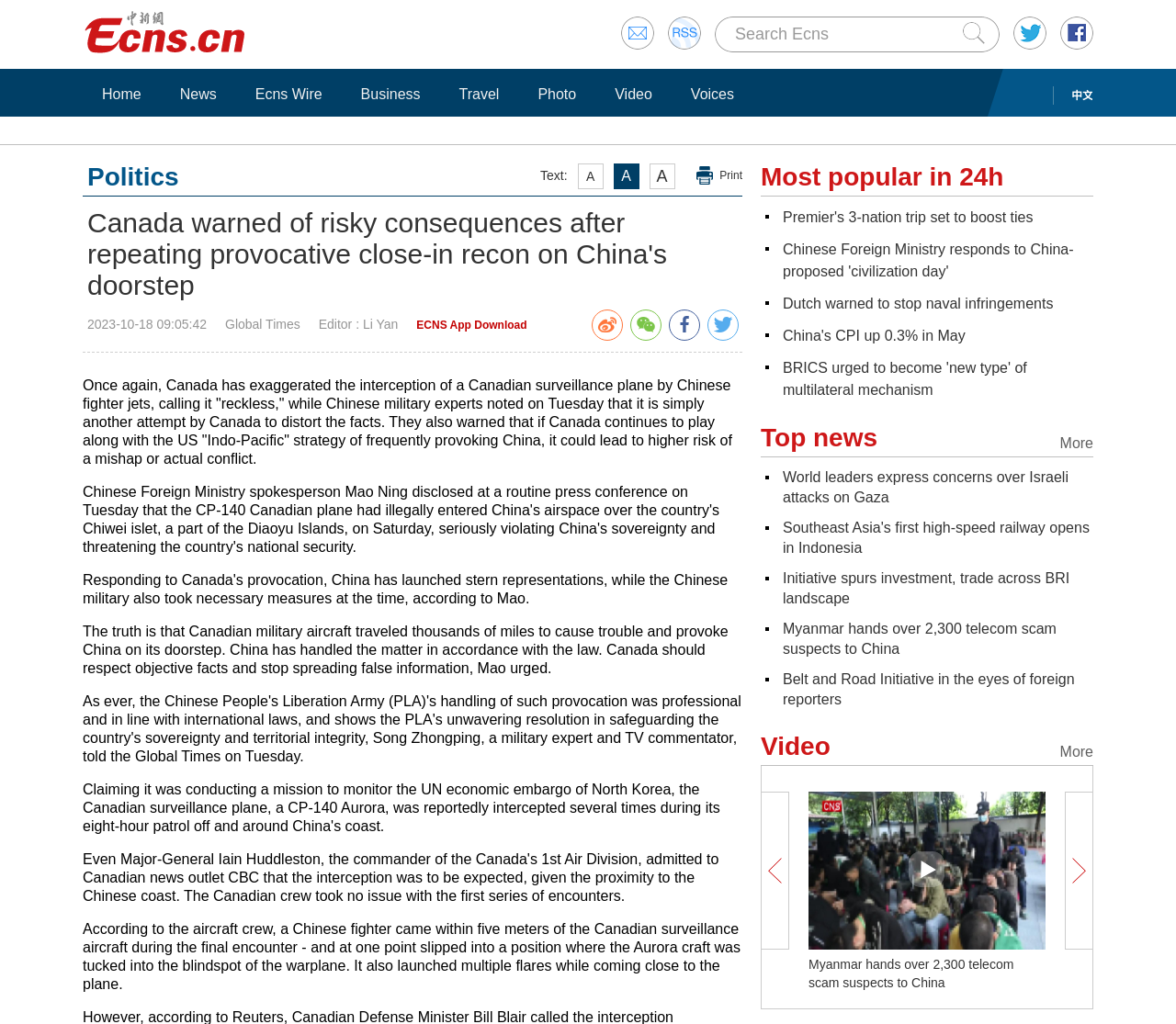Determine the bounding box coordinates of the clickable element to complete this instruction: "Read news about Canada". Provide the coordinates in the format of four float numbers between 0 and 1, [left, top, right, bottom].

[0.07, 0.203, 0.631, 0.294]